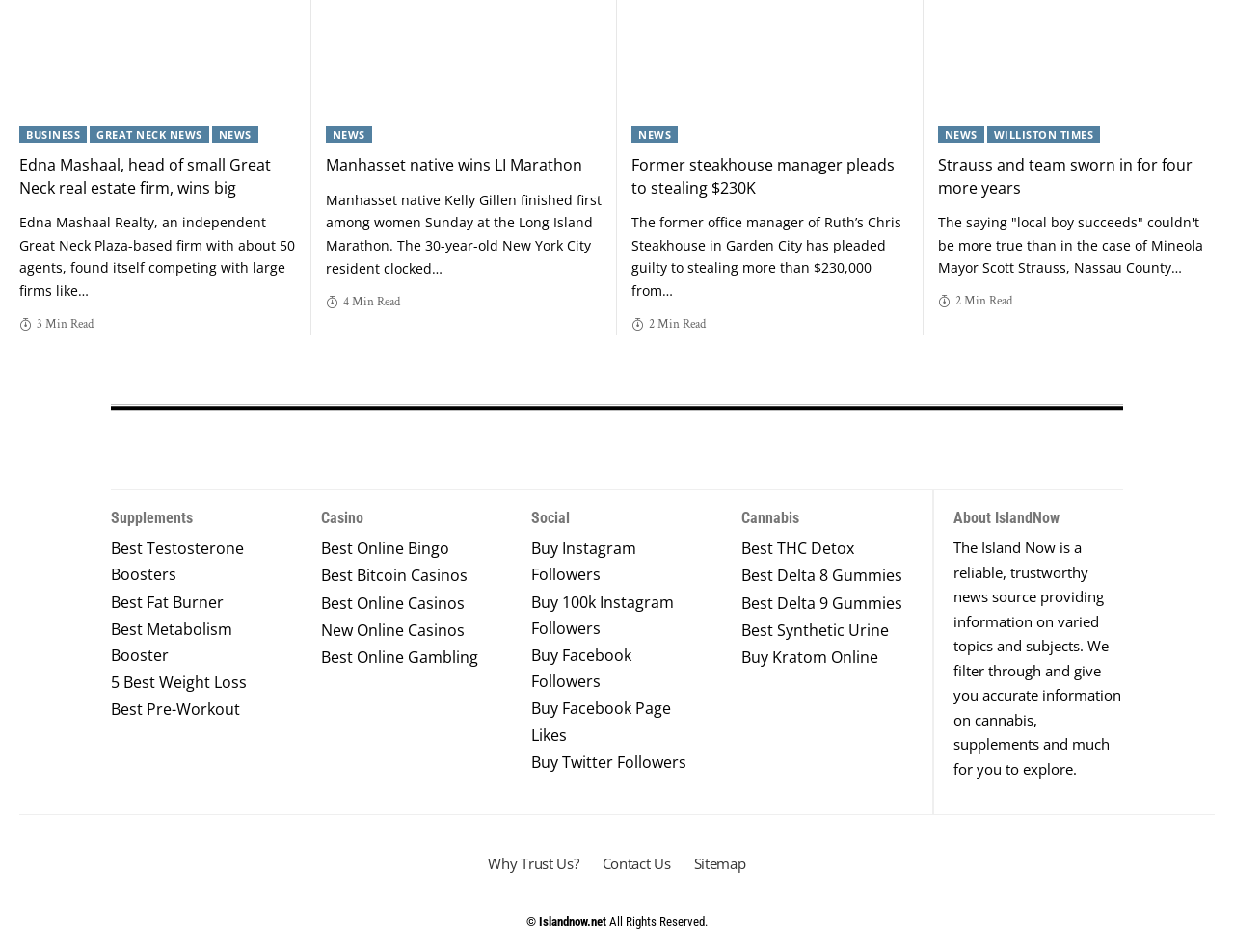Determine the bounding box coordinates of the area to click in order to meet this instruction: "Read Edna Mashaal, head of small Great Neck real estate firm, wins big".

[0.016, 0.162, 0.22, 0.208]